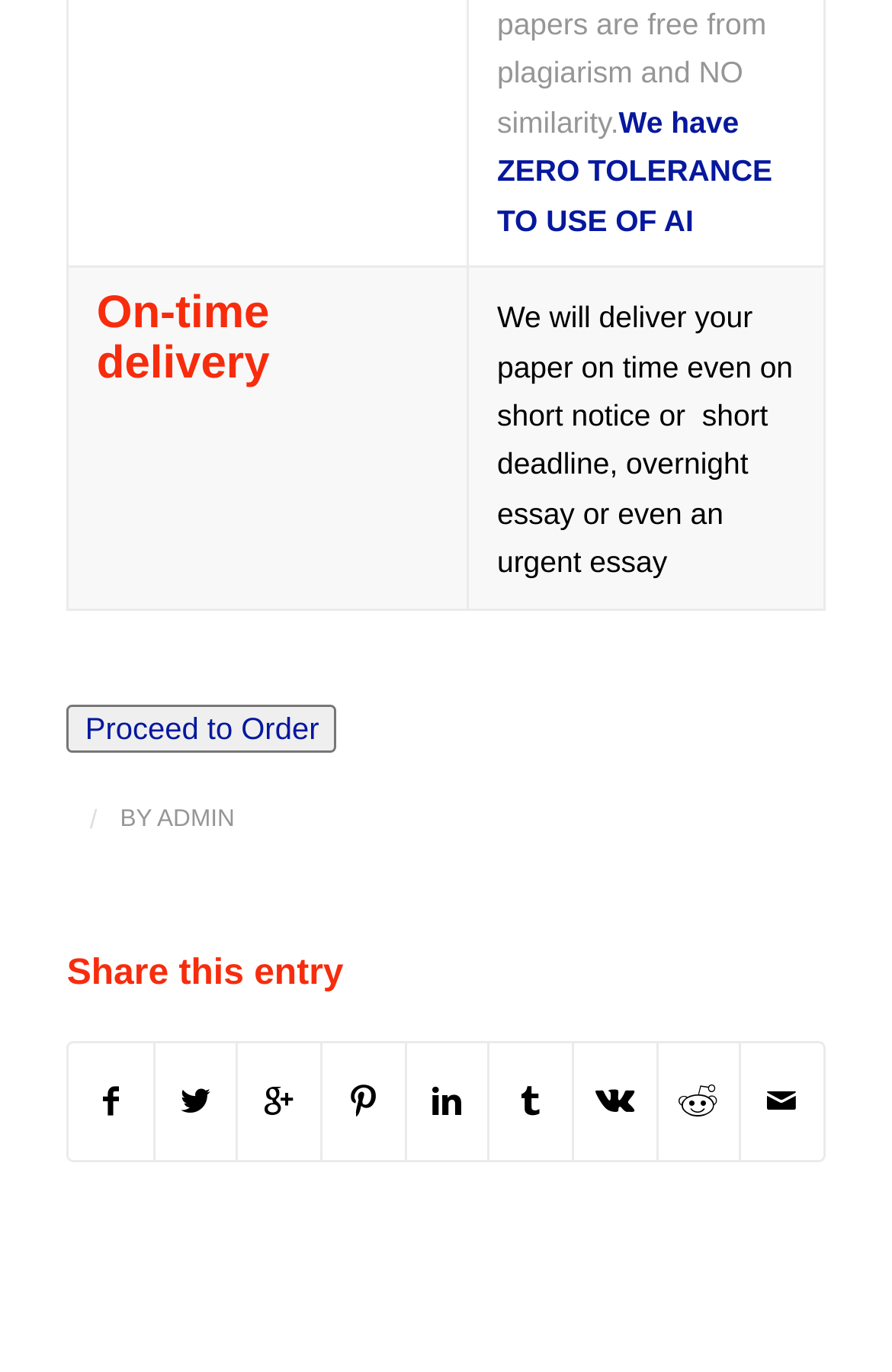Determine the bounding box coordinates for the clickable element required to fulfill the instruction: "Click the 'ADMIN' link". Provide the coordinates as four float numbers between 0 and 1, i.e., [left, top, right, bottom].

[0.176, 0.586, 0.263, 0.606]